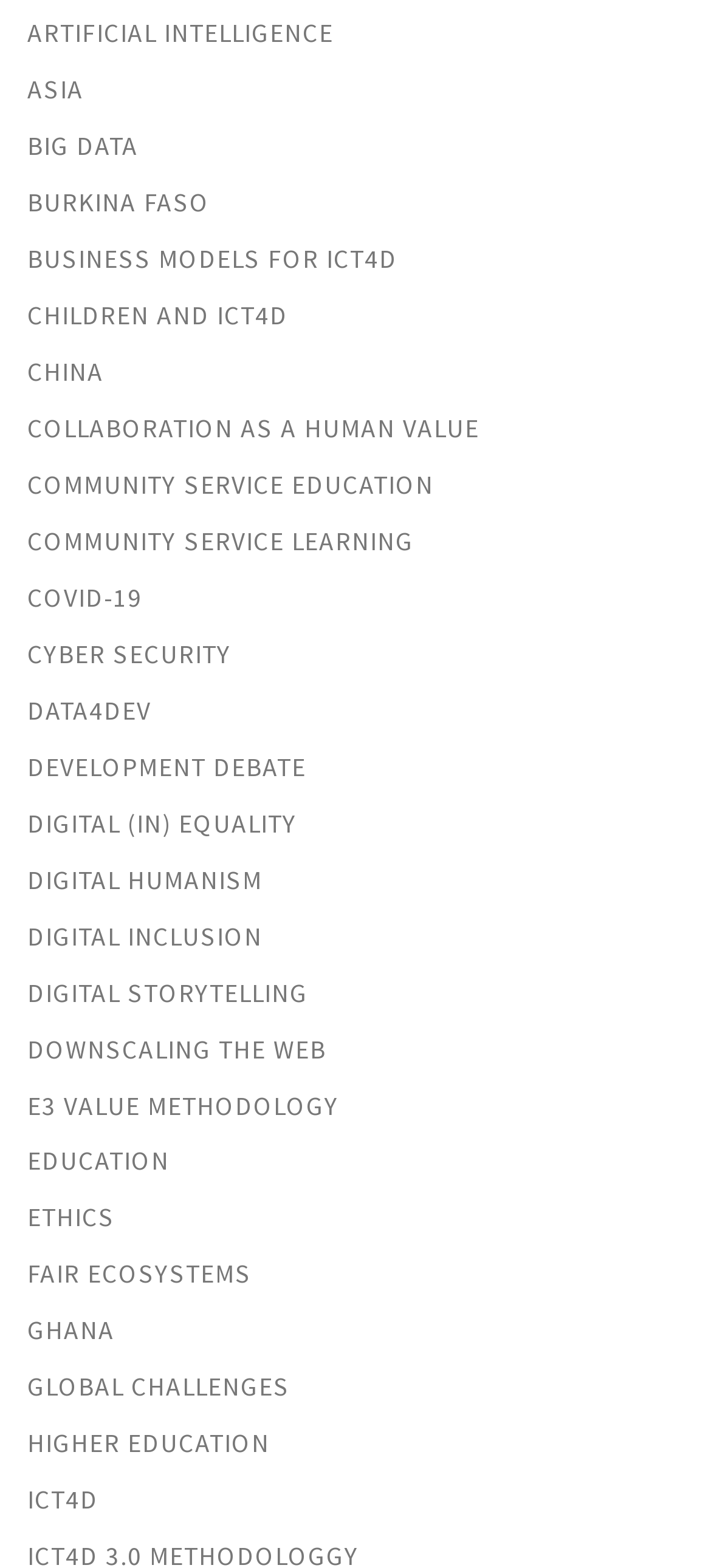Determine the bounding box coordinates for the UI element matching this description: "Global Challenges".

[0.038, 0.872, 0.408, 0.898]